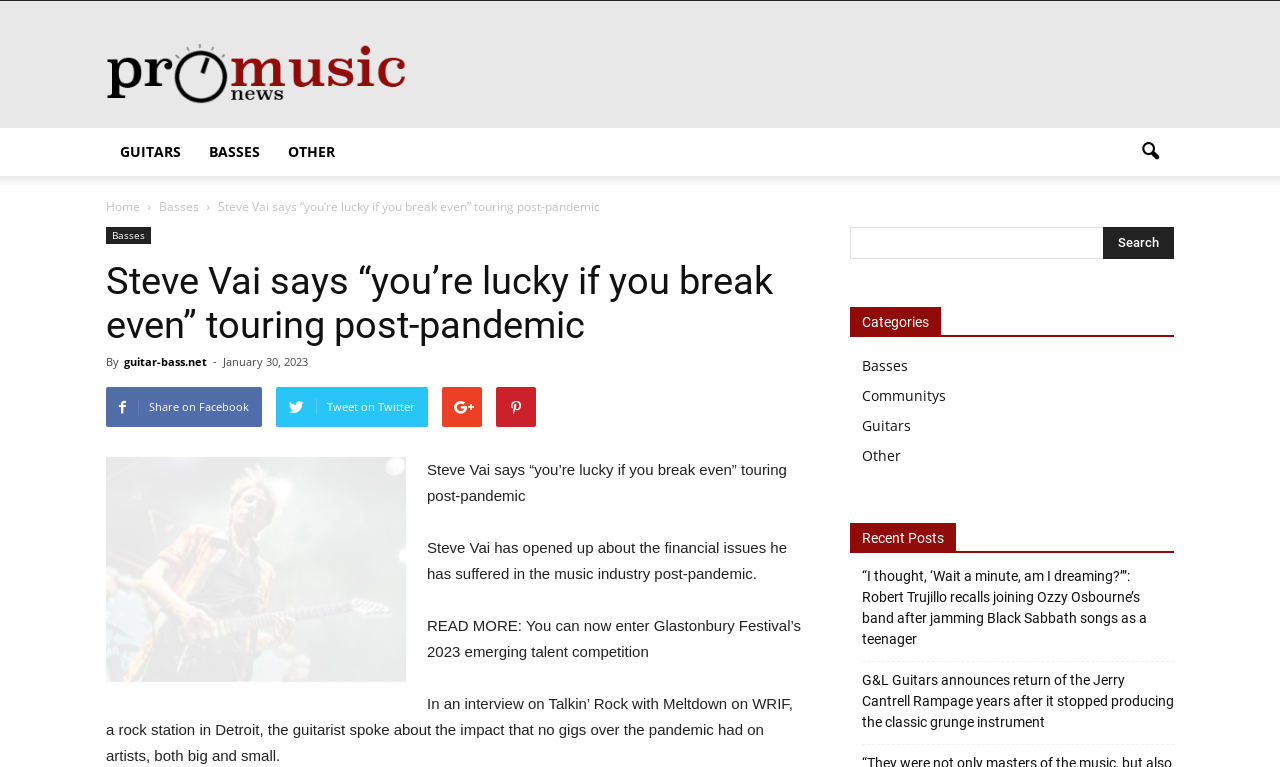Please find the top heading of the webpage and generate its text.

Steve Vai says “you’re lucky if you break even” touring post-pandemic